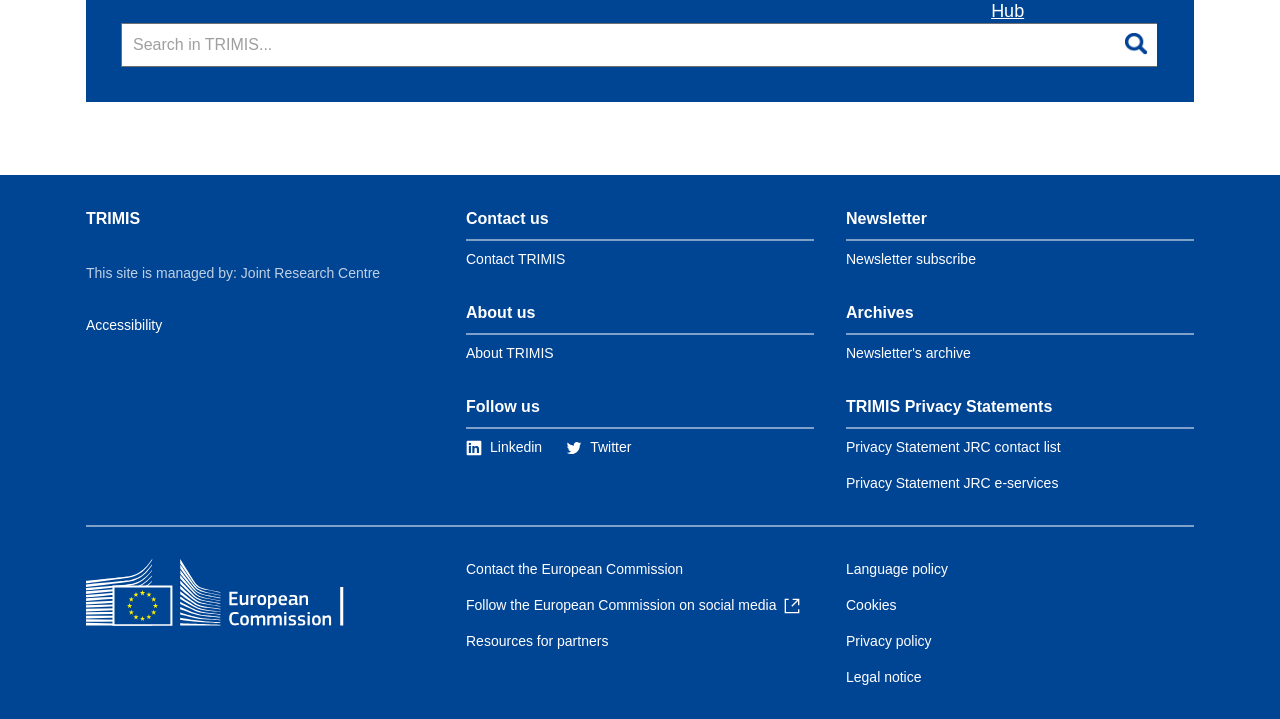Identify the bounding box coordinates of the region that needs to be clicked to carry out this instruction: "Contact TRIMIS". Provide these coordinates as four float numbers ranging from 0 to 1, i.e., [left, top, right, bottom].

[0.364, 0.35, 0.442, 0.372]